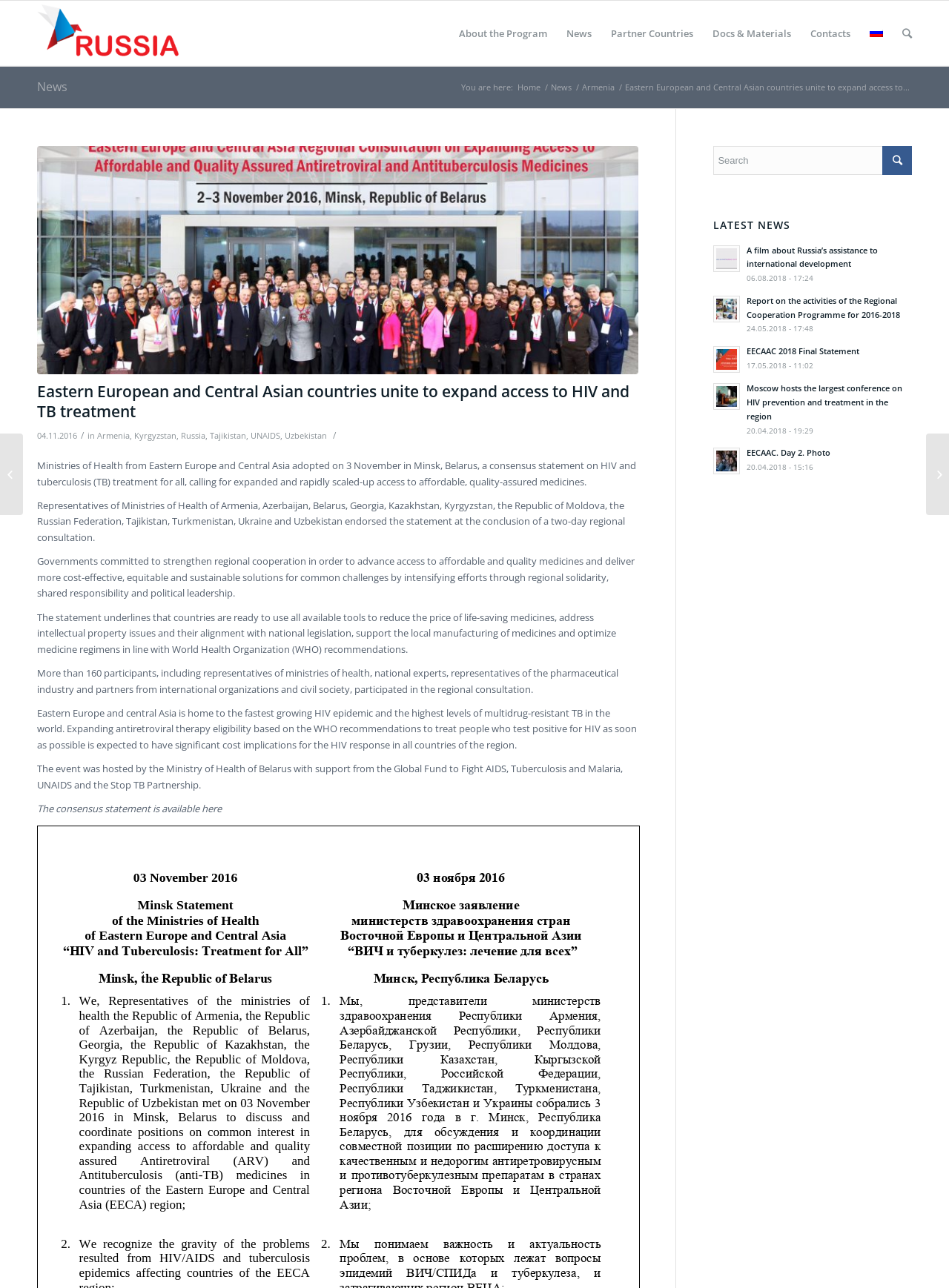Please locate the bounding box coordinates for the element that should be clicked to achieve the following instruction: "Click on the 'About the Program' link". Ensure the coordinates are given as four float numbers between 0 and 1, i.e., [left, top, right, bottom].

[0.473, 0.001, 0.587, 0.051]